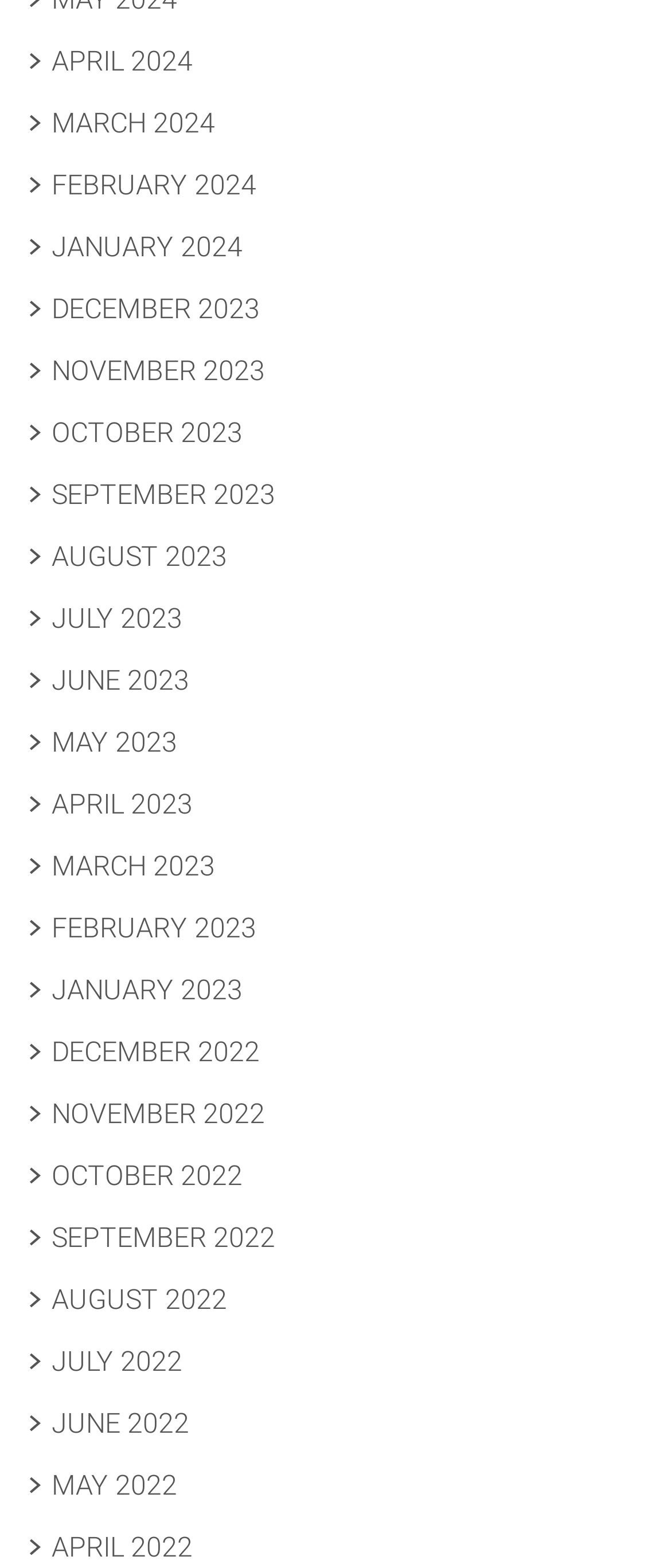What is the earliest year listed?
Look at the image and answer the question with a single word or phrase.

2022